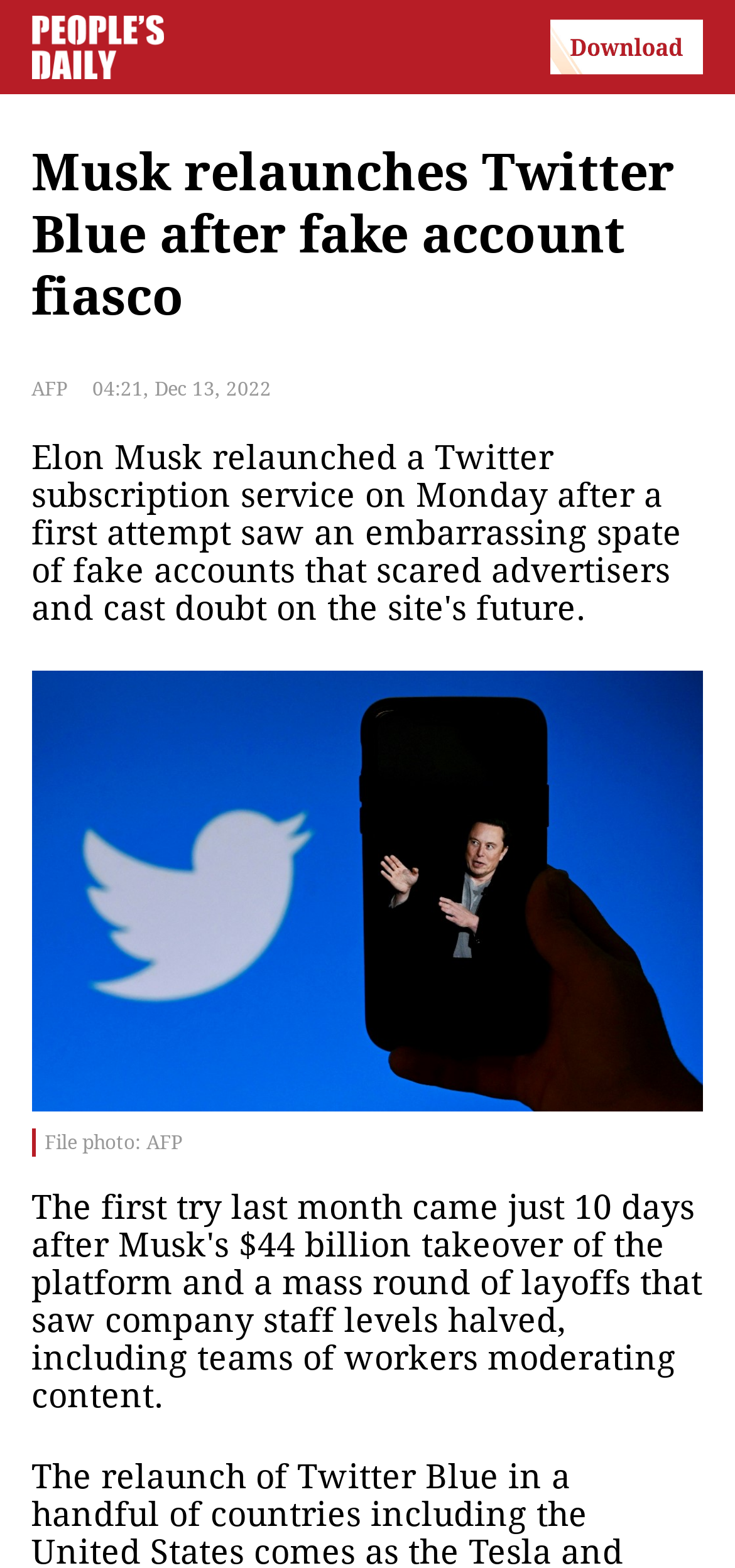Give a full account of the webpage's elements and their arrangement.

The webpage appears to be a news article about Elon Musk relaunching a Twitter subscription service. At the top of the page, there is a large image that spans almost the entire width, with a smaller image to the right of it. Below these images, there is a headline that reads "Musk relaunches Twitter Blue after fake account fiasco". 

To the right of the headline, there is a smaller text "AFP" indicating the source of the article, and a timestamp "04:21, Dec 13, 2022" showing when the article was published. 

Below the headline, there is a large image that takes up most of the page's width, with a caption "File photo: AFP" at the bottom left corner of the image.